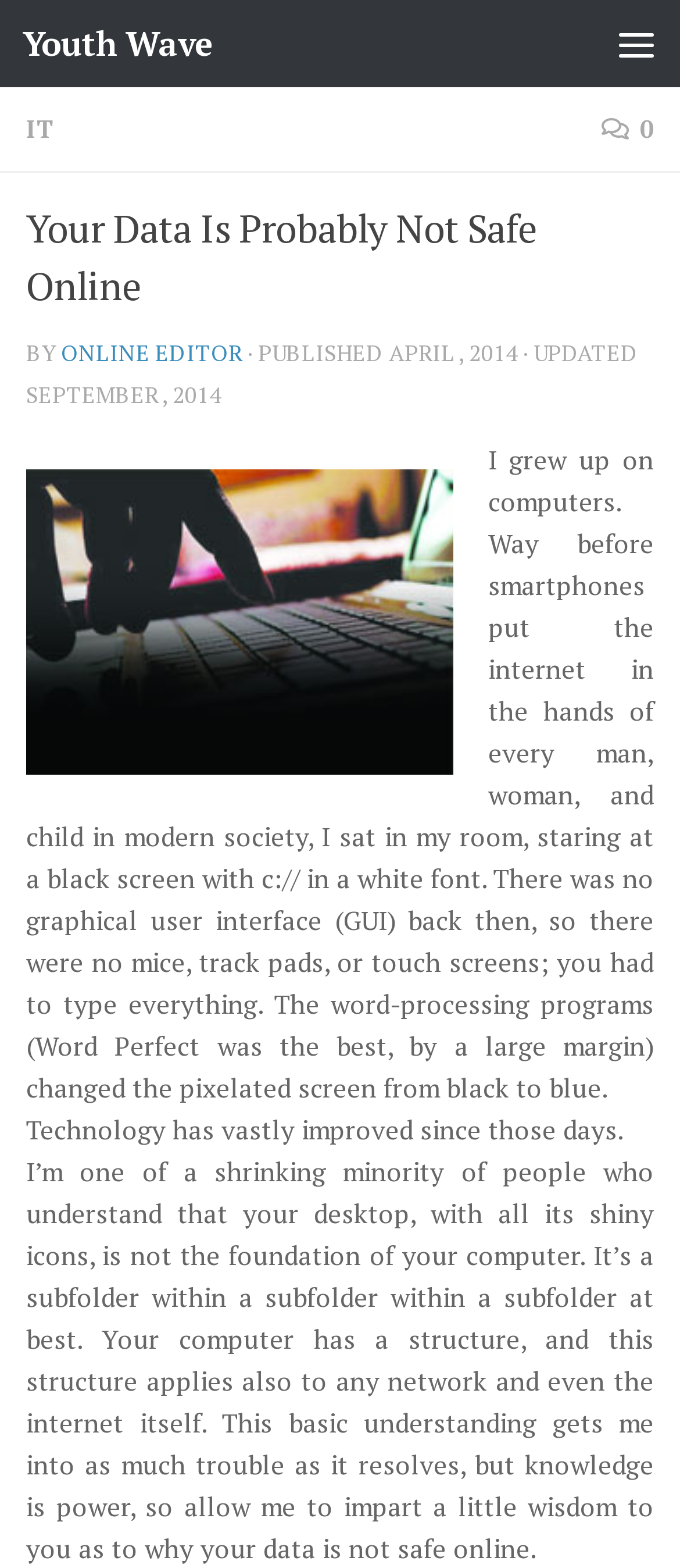Identify the bounding box for the given UI element using the description provided. Coordinates should be in the format (top-left x, top-left y, bottom-right x, bottom-right y) and must be between 0 and 1. Here is the description: 0

[0.885, 0.071, 0.962, 0.092]